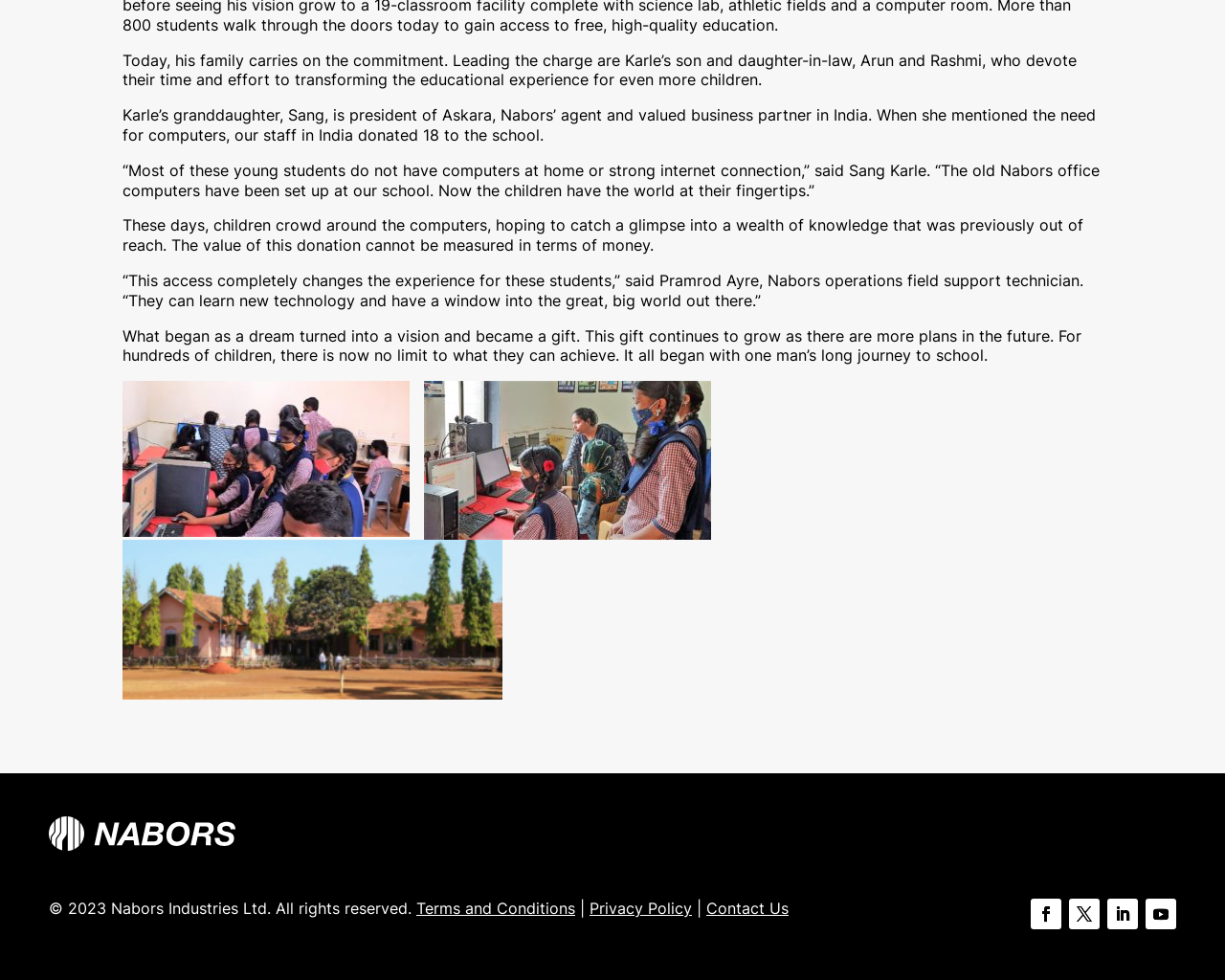Locate and provide the bounding box coordinates for the HTML element that matches this description: "BC Gov".

None